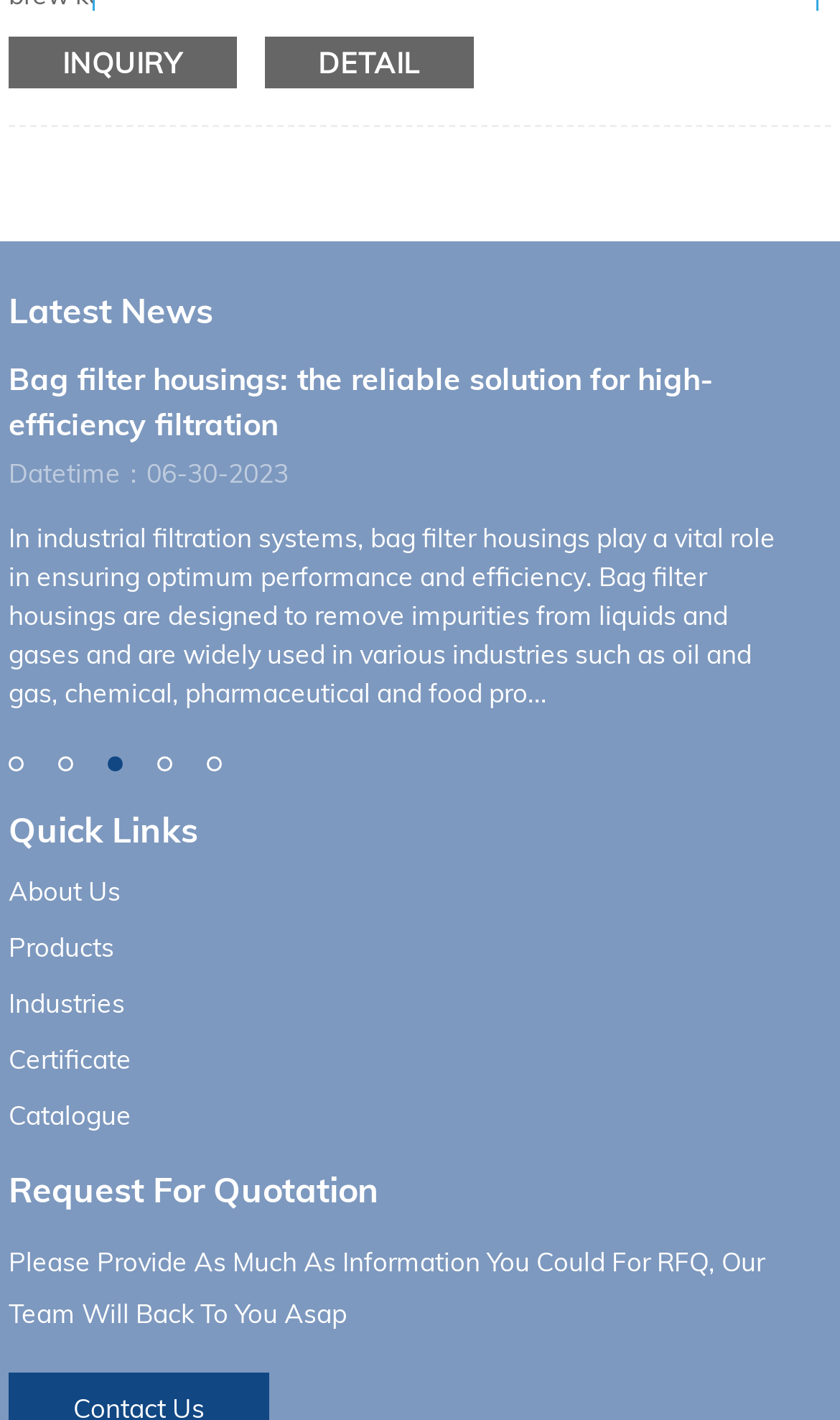Kindly determine the bounding box coordinates for the area that needs to be clicked to execute this instruction: "Click on the INQUIRY link".

[0.01, 0.026, 0.281, 0.063]